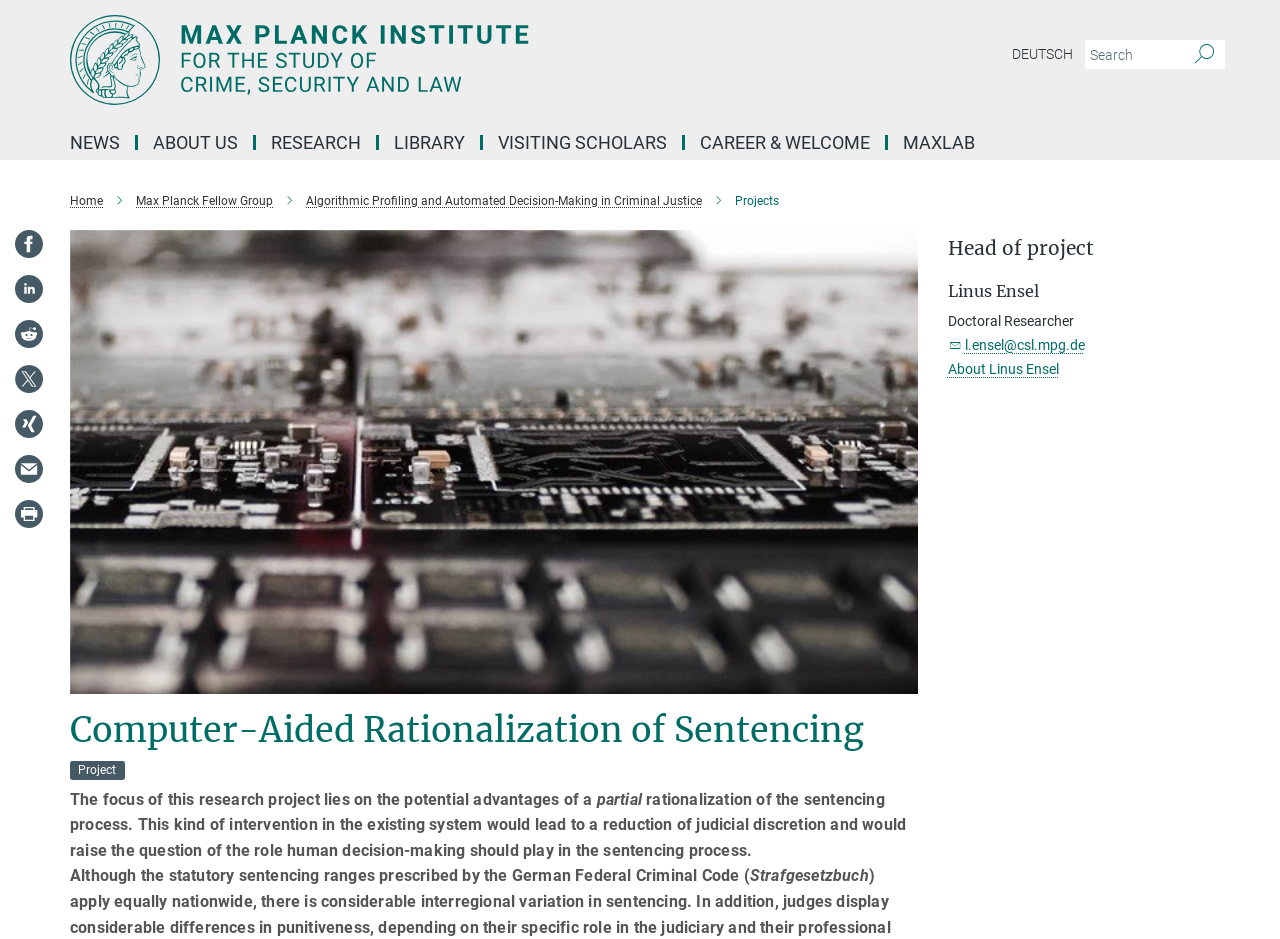What is the role of Linus Ensel in the project?
Give a single word or phrase as your answer by examining the image.

Head of project